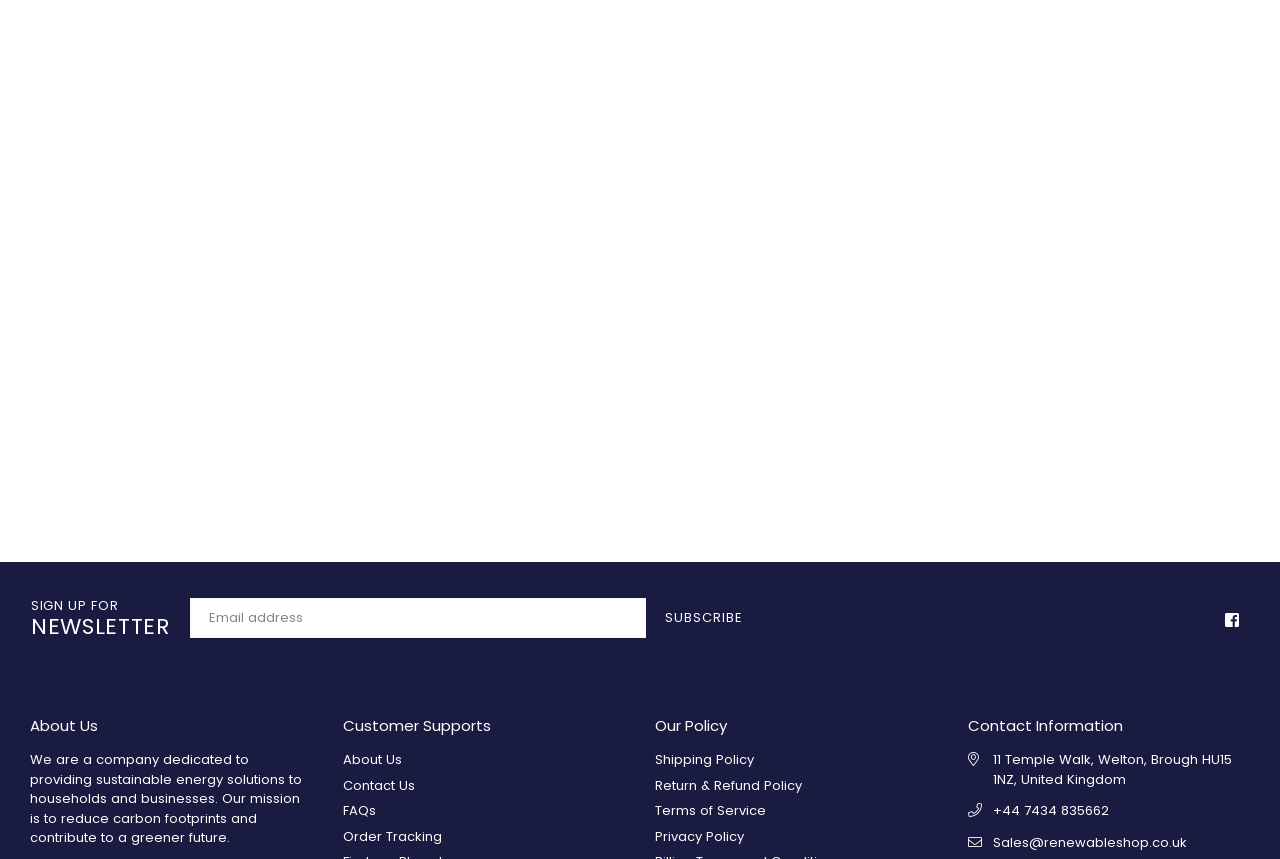What is the purpose of the options at the top?
Give a detailed response to the question by analyzing the screenshot.

The options at the top of the webpage are for selecting the frequency of the newsletter. There are five options, but their specific values are not provided. Based on the context, it can be inferred that these options are for users to choose how often they want to receive the newsletter.